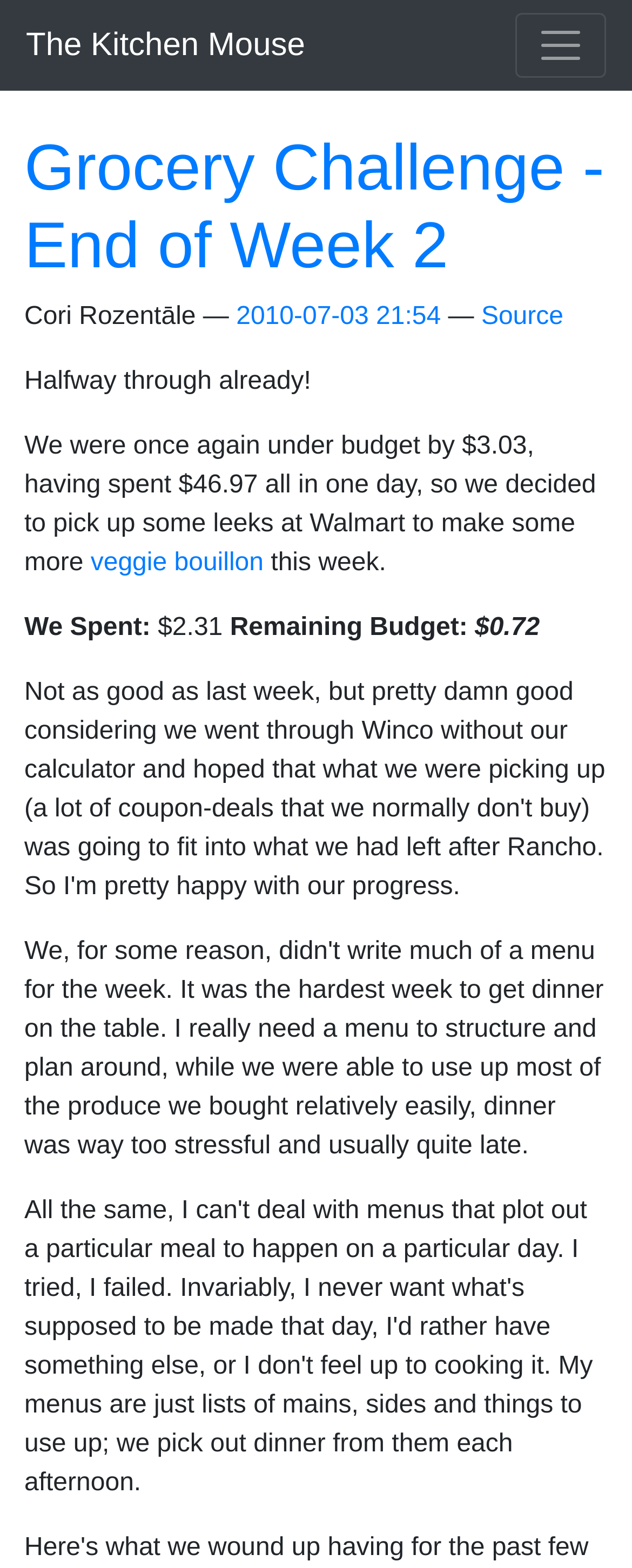What did they decide to pick up at Walmart?
Refer to the image and give a detailed answer to the query.

I found this information by reading the paragraph that says 'We were once again under budget by $3.03, having spent $46.97 all in one day, so we decided to pick up some leeks at Walmart to make...'.